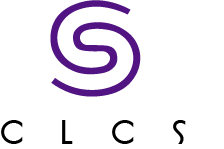Please give a short response to the question using one word or a phrase:
What sectors may the company be involved in?

finance, technology, or consulting